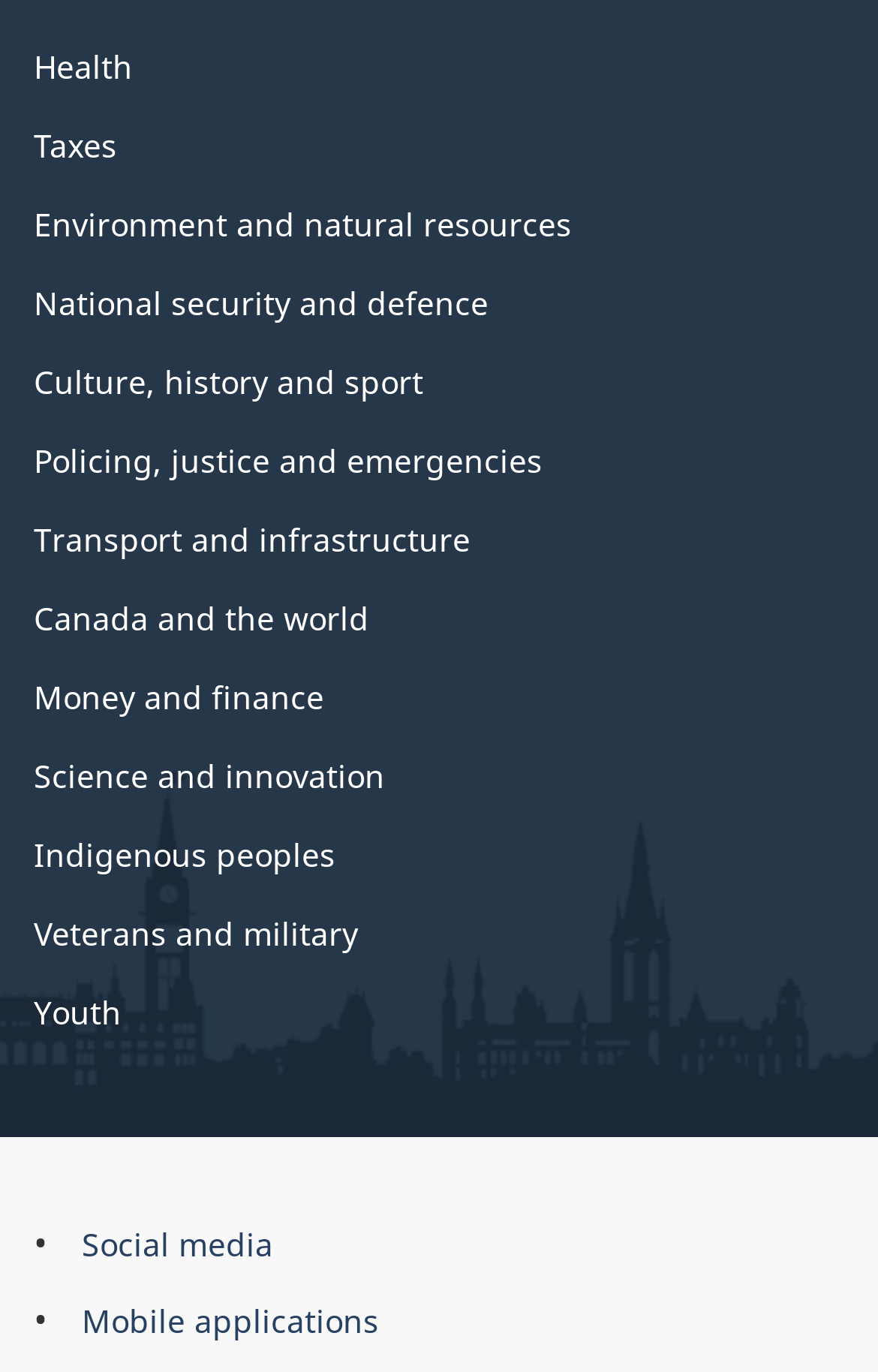What is the first category related to?
Please give a detailed answer to the question using the information shown in the image.

The first category listed on the webpage is 'Health'. This category is likely related to government initiatives or services focused on healthcare and wellness.